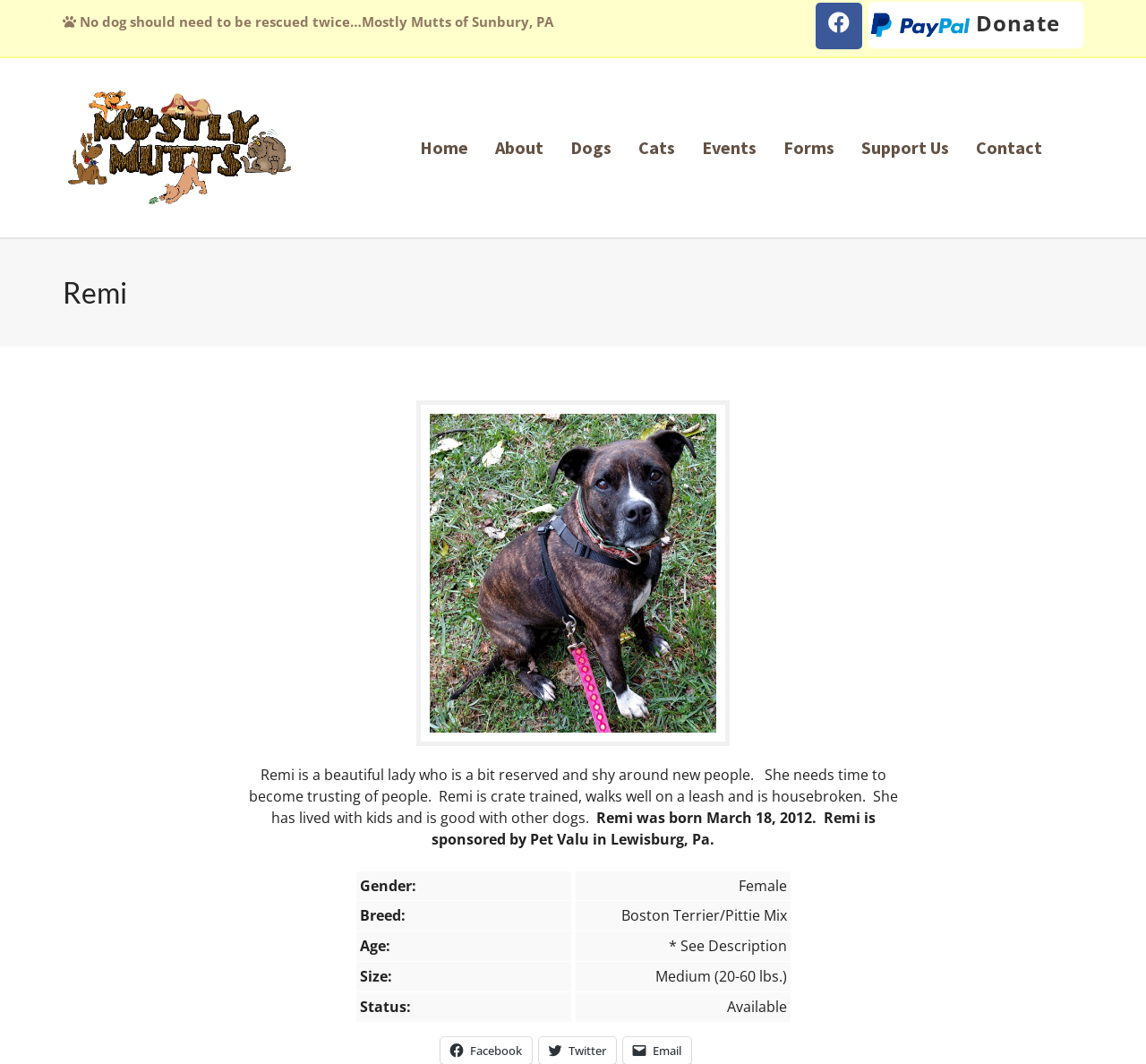Find the bounding box coordinates of the element's region that should be clicked in order to follow the given instruction: "Share on Facebook". The coordinates should consist of four float numbers between 0 and 1, i.e., [left, top, right, bottom].

[0.384, 0.974, 0.464, 1.0]